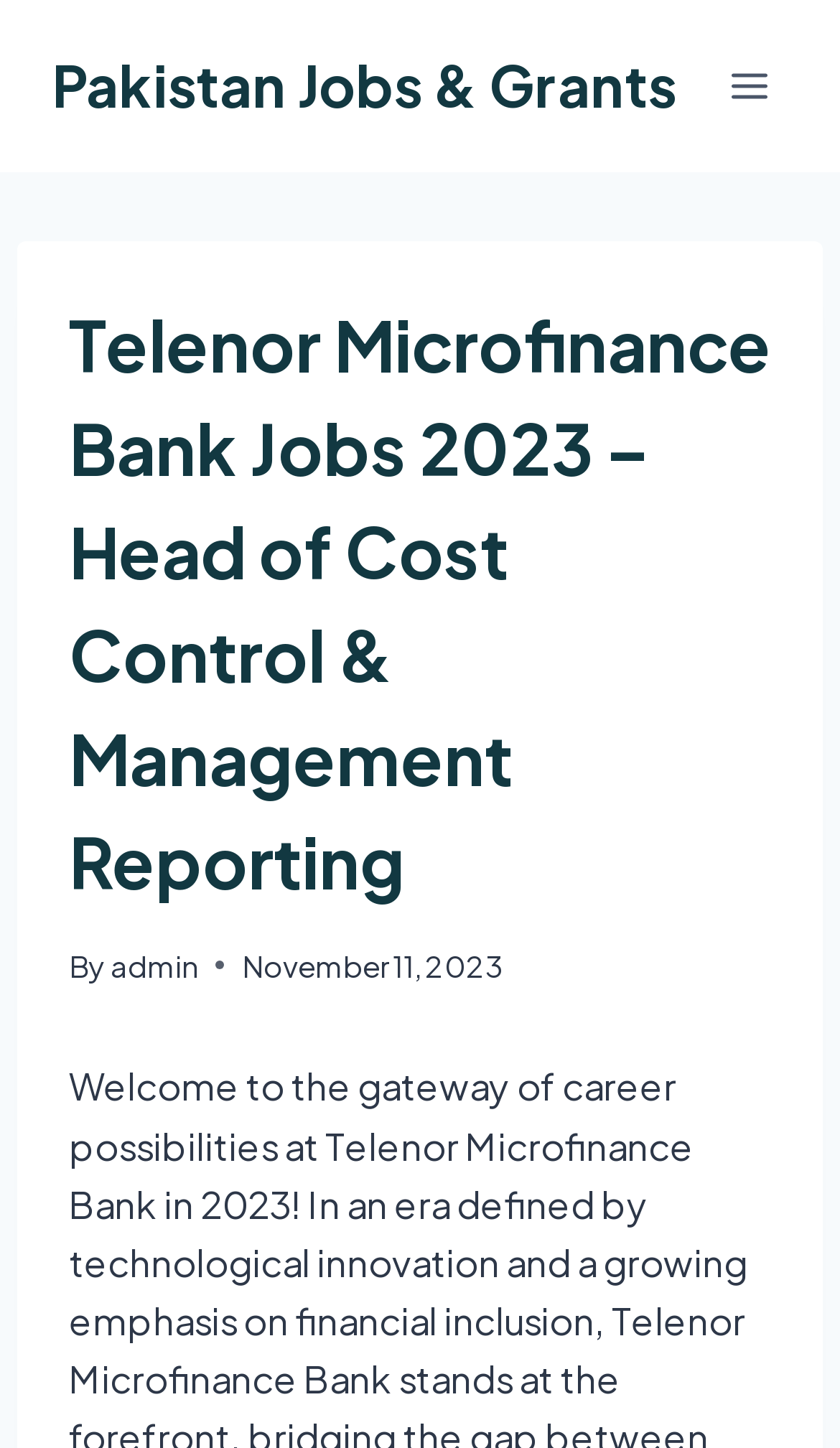What is the author of the webpage content?
Based on the image, answer the question in a detailed manner.

I determined this answer by looking at the link element with the text 'admin', which is likely the author or publisher of the webpage content.